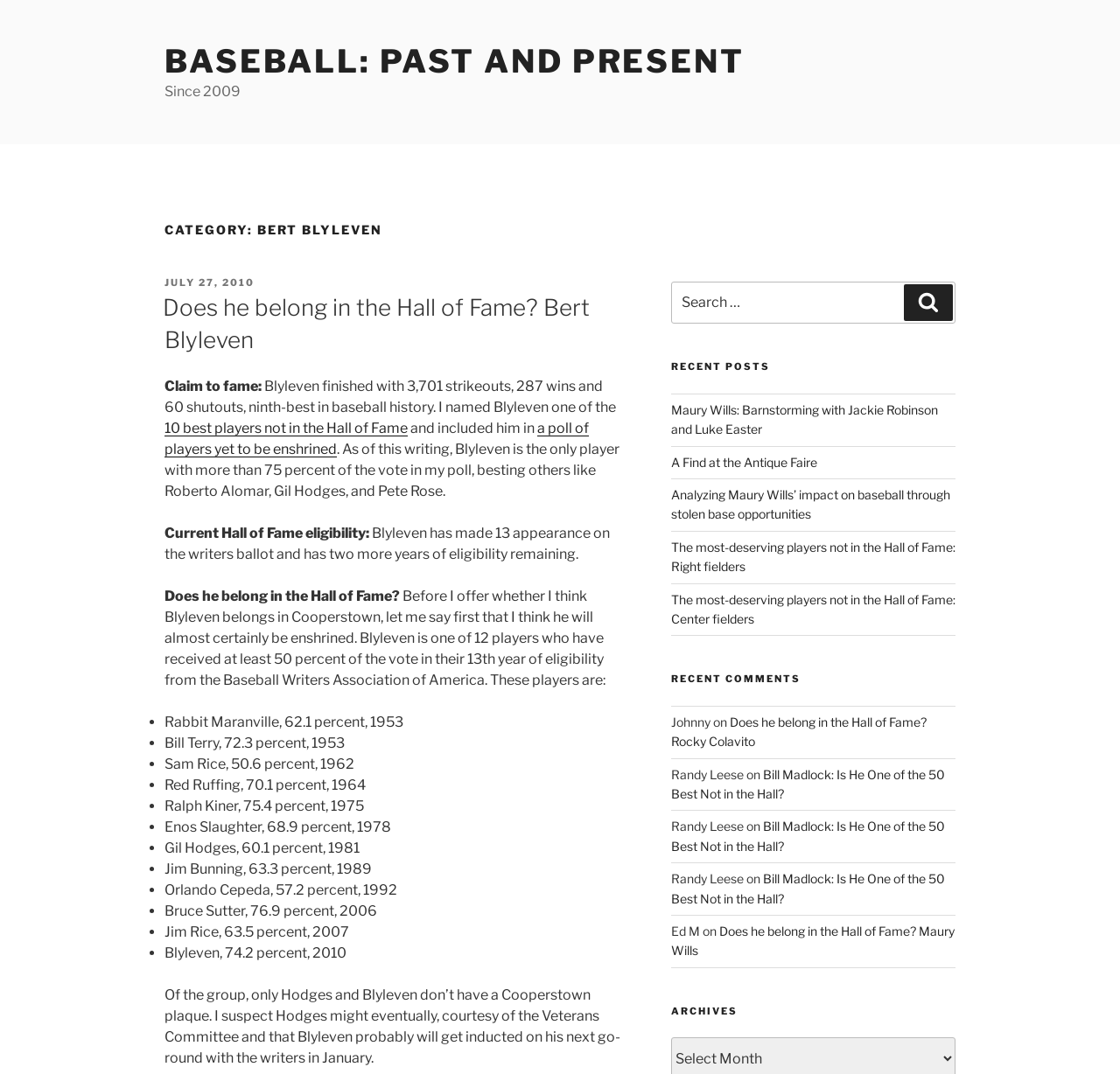Find the bounding box coordinates of the area that needs to be clicked in order to achieve the following instruction: "Check the recent comments". The coordinates should be specified as four float numbers between 0 and 1, i.e., [left, top, right, bottom].

[0.599, 0.627, 0.853, 0.639]